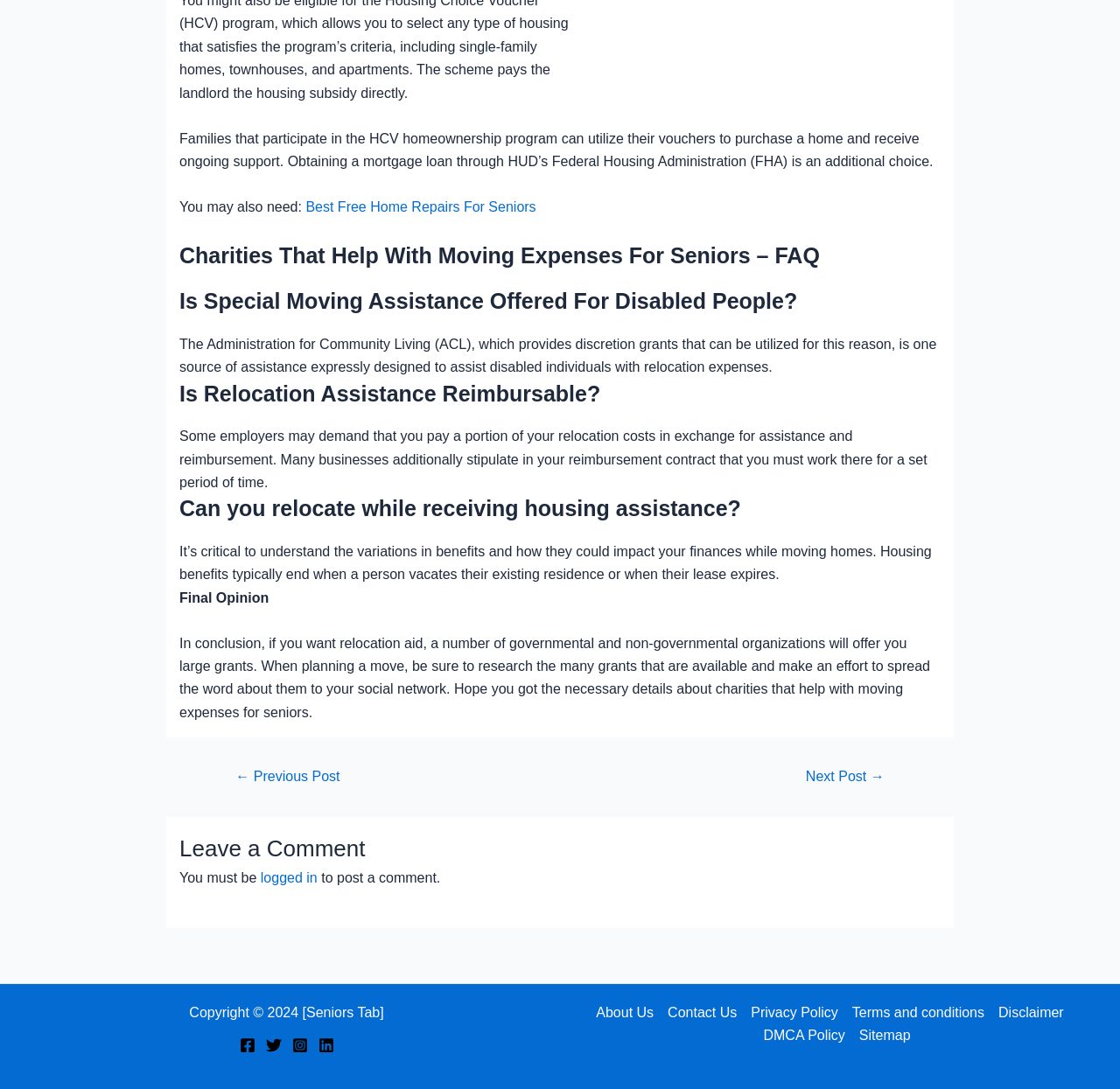Give a short answer using one word or phrase for the question:
What happens to housing benefits when a person vacates their existing residence?

They typically end